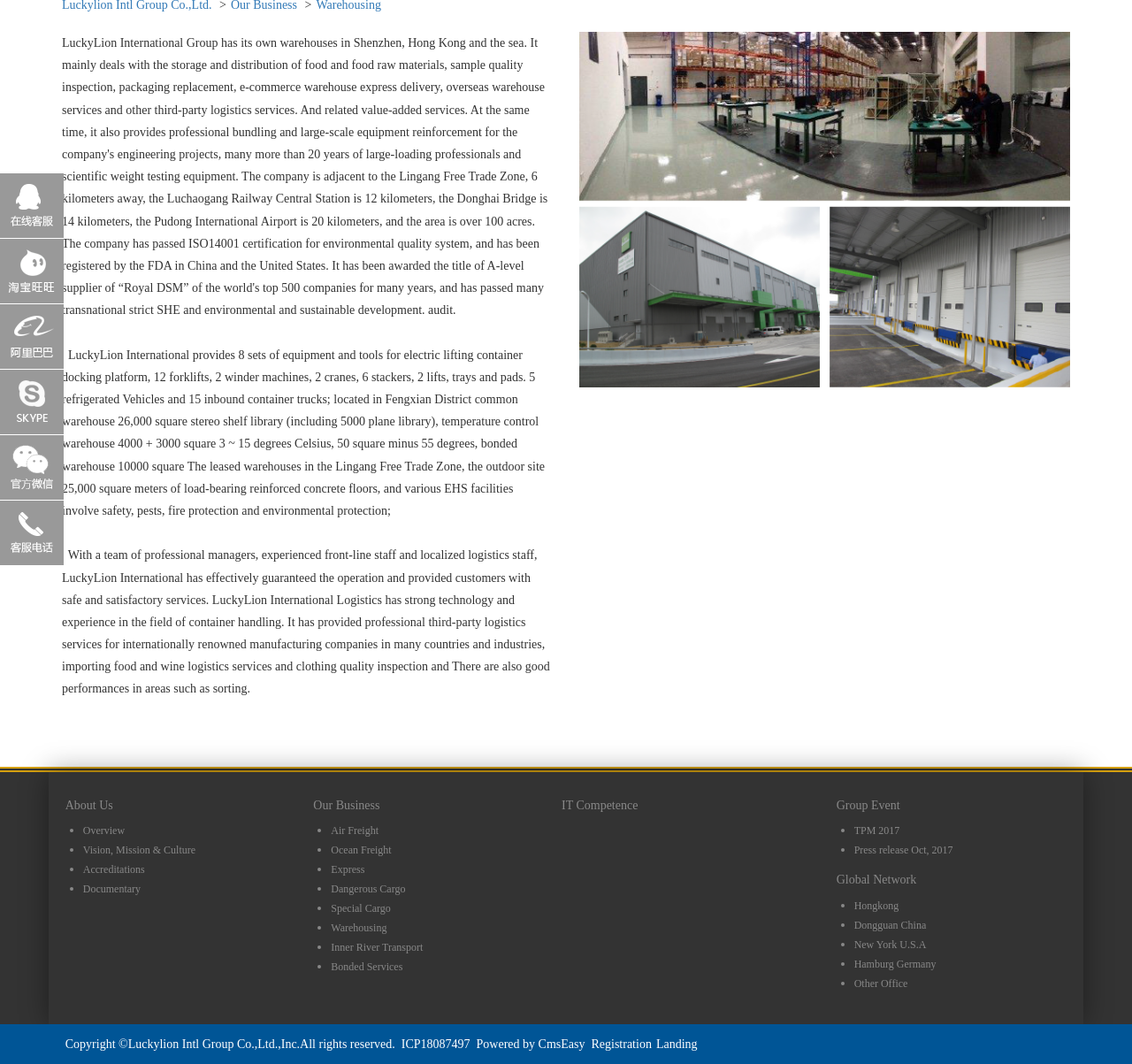Given the element description Documentary, predict the bounding box coordinates for the UI element in the webpage screenshot. The format should be (top-left x, top-left y, bottom-right x, bottom-right y), and the values should be between 0 and 1.

[0.073, 0.83, 0.124, 0.841]